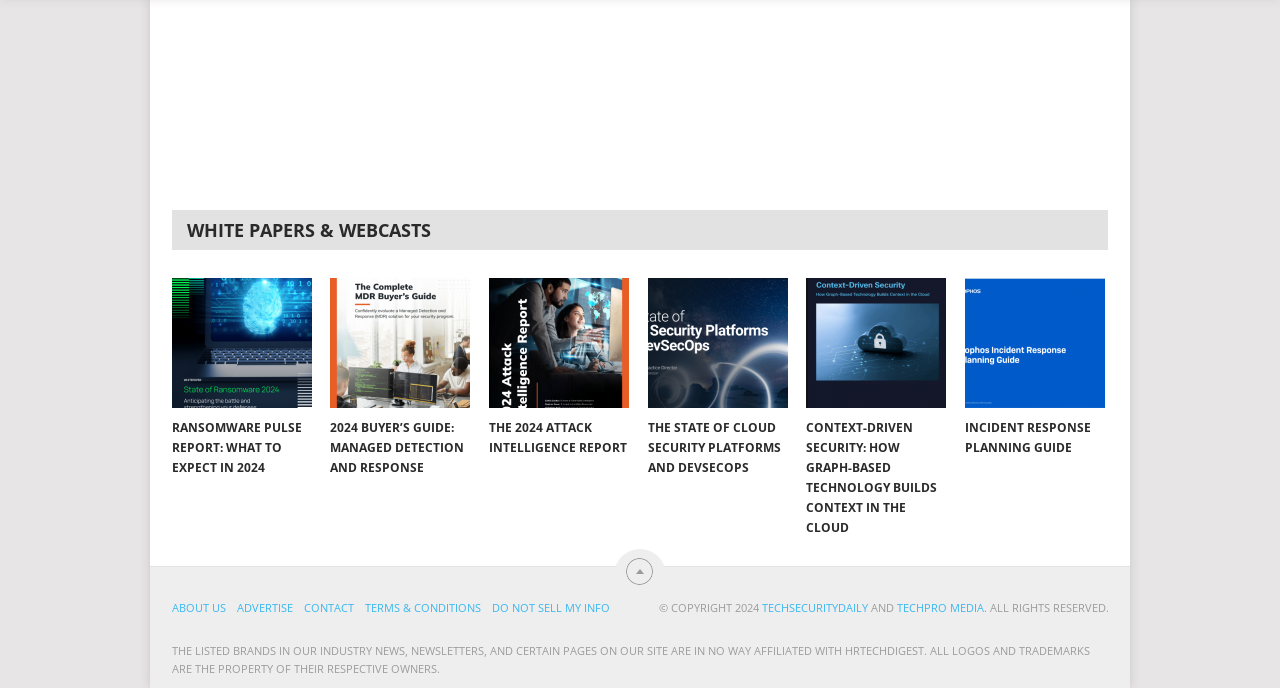How many links are there in the main content section?
Using the screenshot, give a one-word or short phrase answer.

6